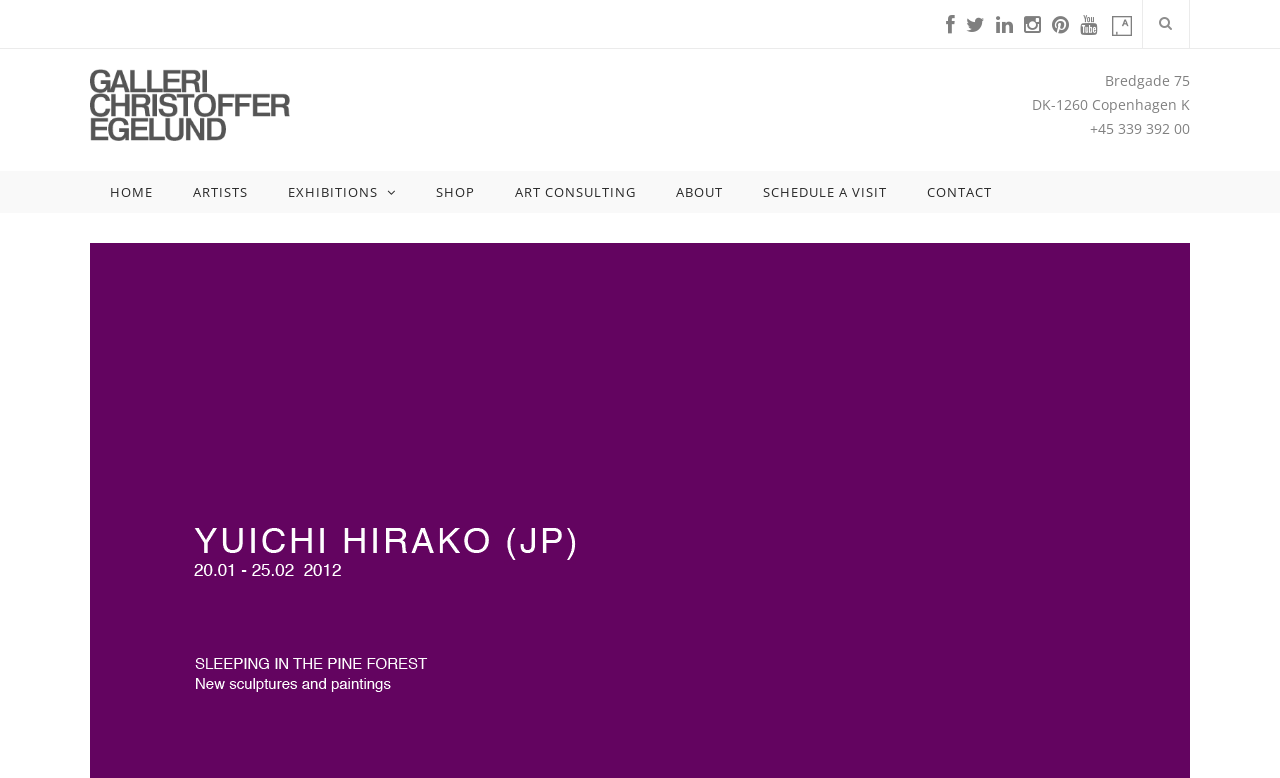Describe in detail what you see on the webpage.

The webpage is about an art gallery, Galleri Christoffer Egelund, and its current exhibition, "Sleeping In the Pine Forest" by Japanese artist Yuichi Hirako. 

At the top right corner, there are six social media links, each represented by an icon, followed by a link to Artsy with its logo. 

Below the social media links, there is a search bar with a placeholder text "TYPE KEYWORDS...". 

On the left side, there is a brief description of the gallery, accompanied by its logo. The gallery's address, phone number, and location are listed below the description. 

The main navigation menu is located below the gallery's information, with links to HOME, ARTISTS, EXHIBITIONS, SHOP, ART CONSULTING, ABOUT, SCHEDULE A VISIT, and CONTACT.